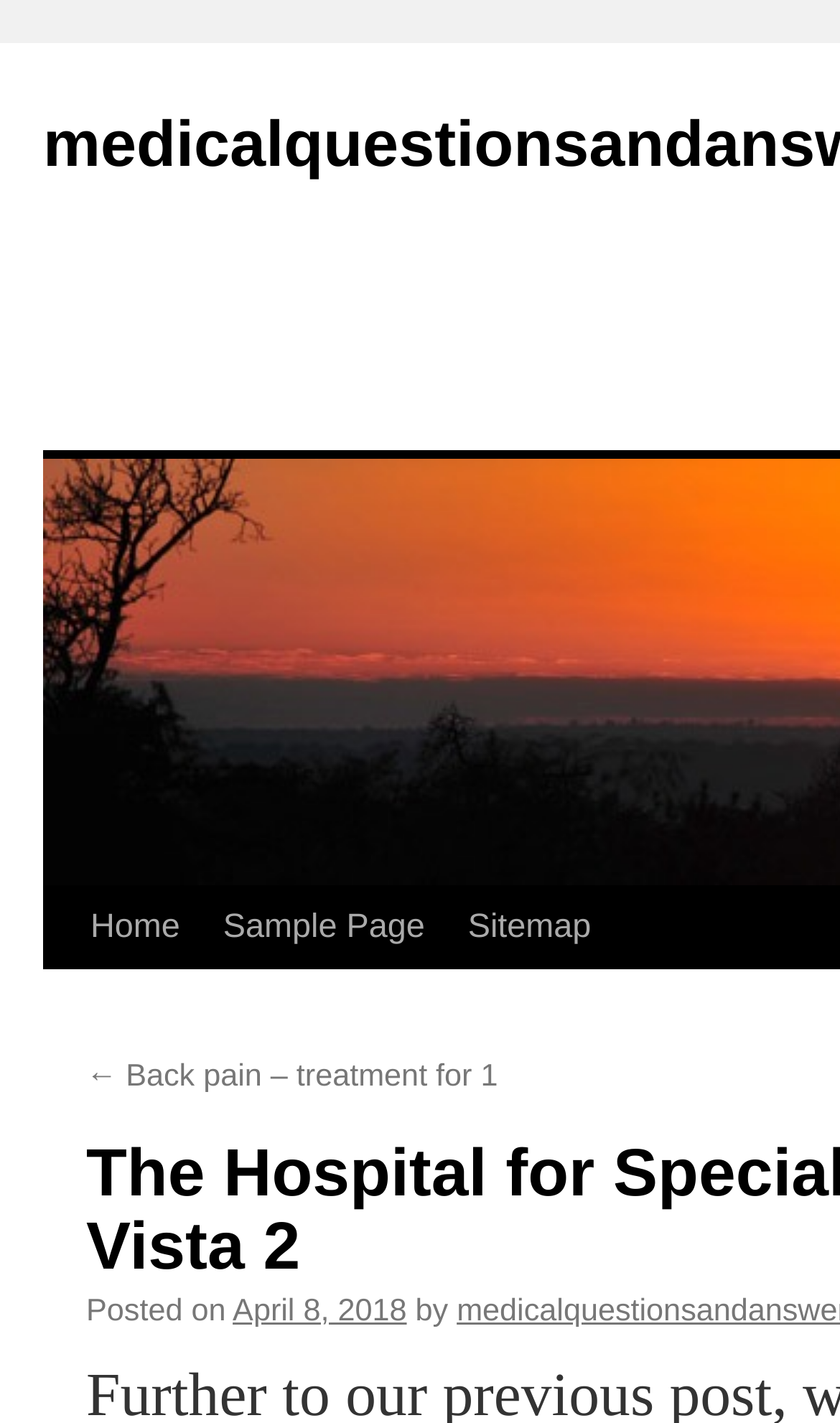Give a concise answer using one word or a phrase to the following question:
What is the date of the post?

April 8, 2018